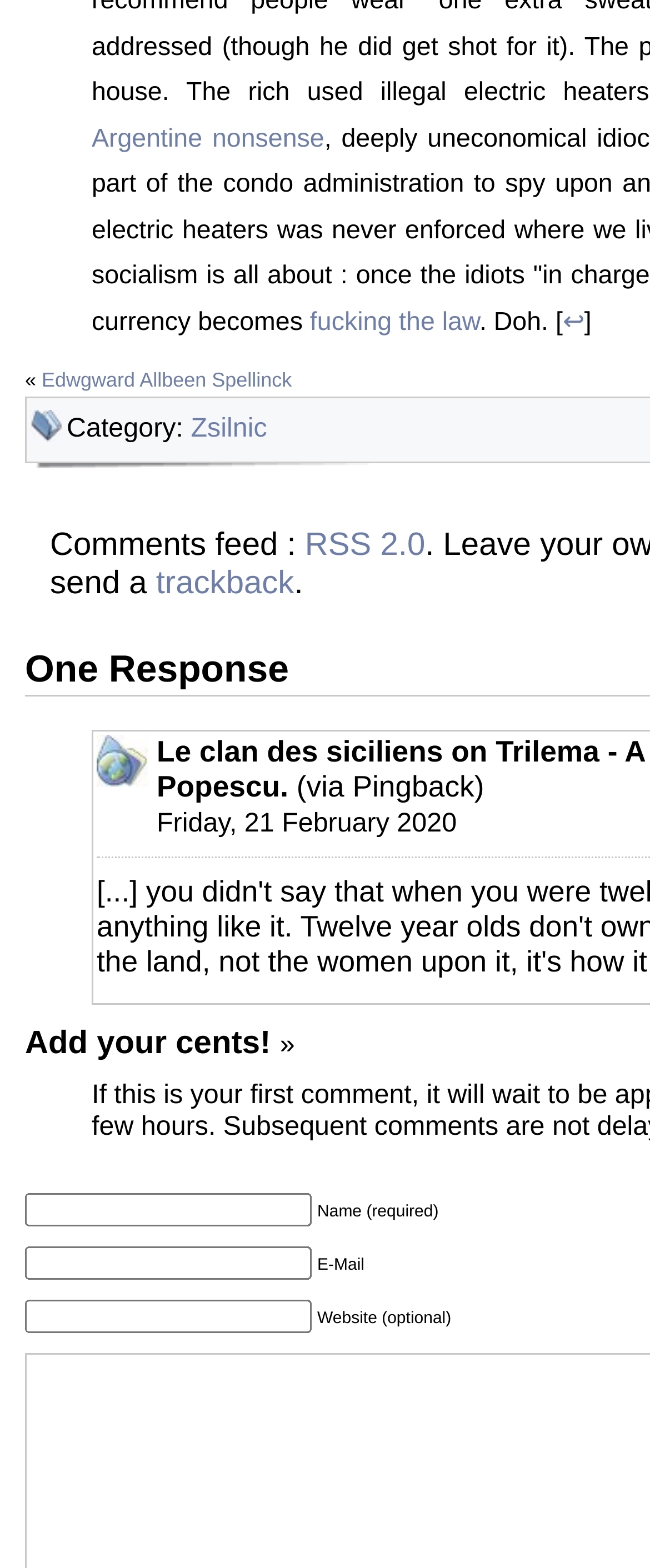Could you please study the image and provide a detailed answer to the question:
What is the date of the post?

I found the date by looking at the link with the text 'Friday, 21 February 2020', which is likely to be the date of the post.